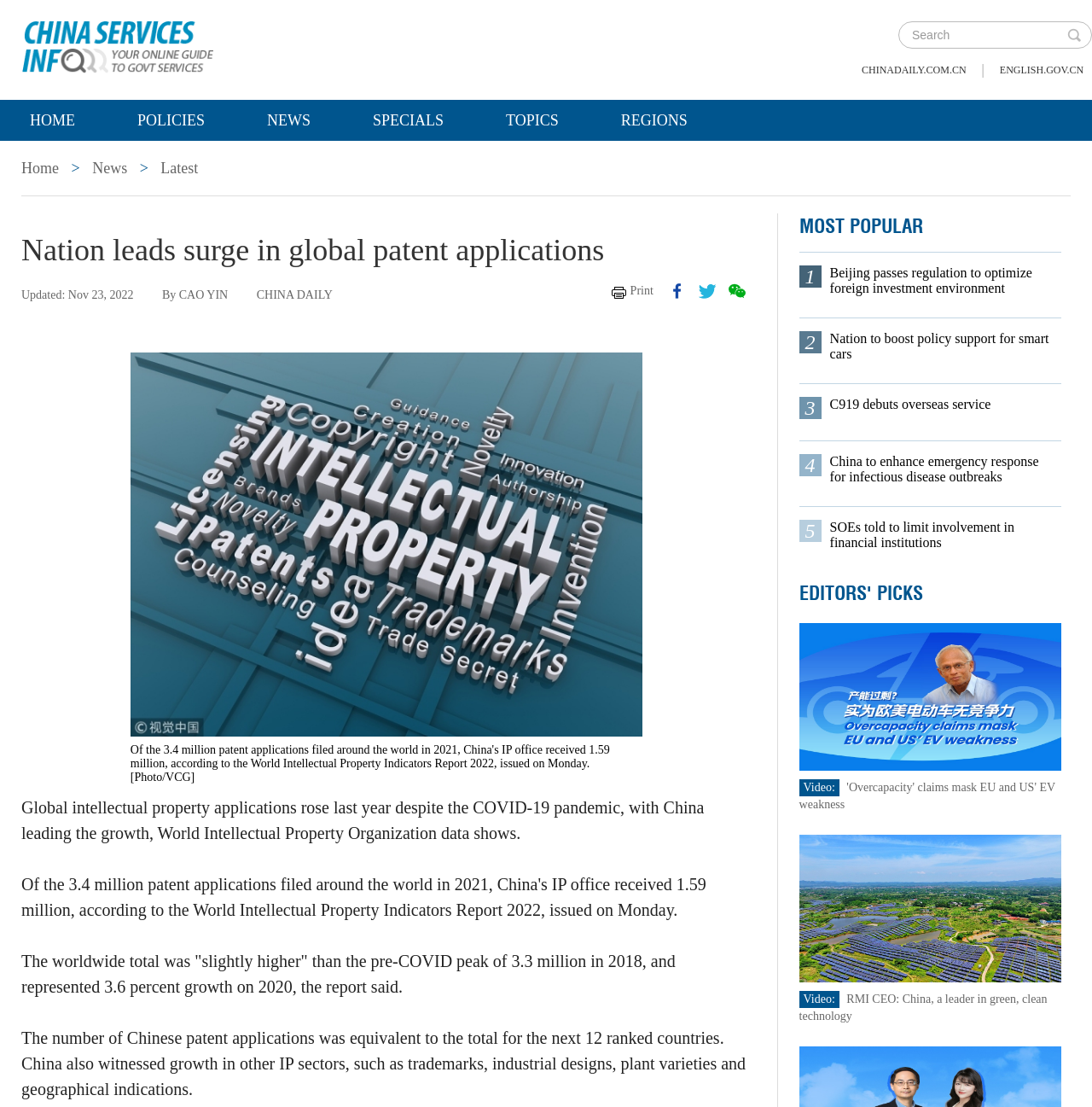Using the details from the image, please elaborate on the following question: What is the topic of the news article?

The topic of the news article can be determined by reading the heading 'Nation leads surge in global patent applications' and the static text 'Global intellectual property applications rose last year despite the COVID-19 pandemic, with China leading the growth, World Intellectual Property Organization data shows.'